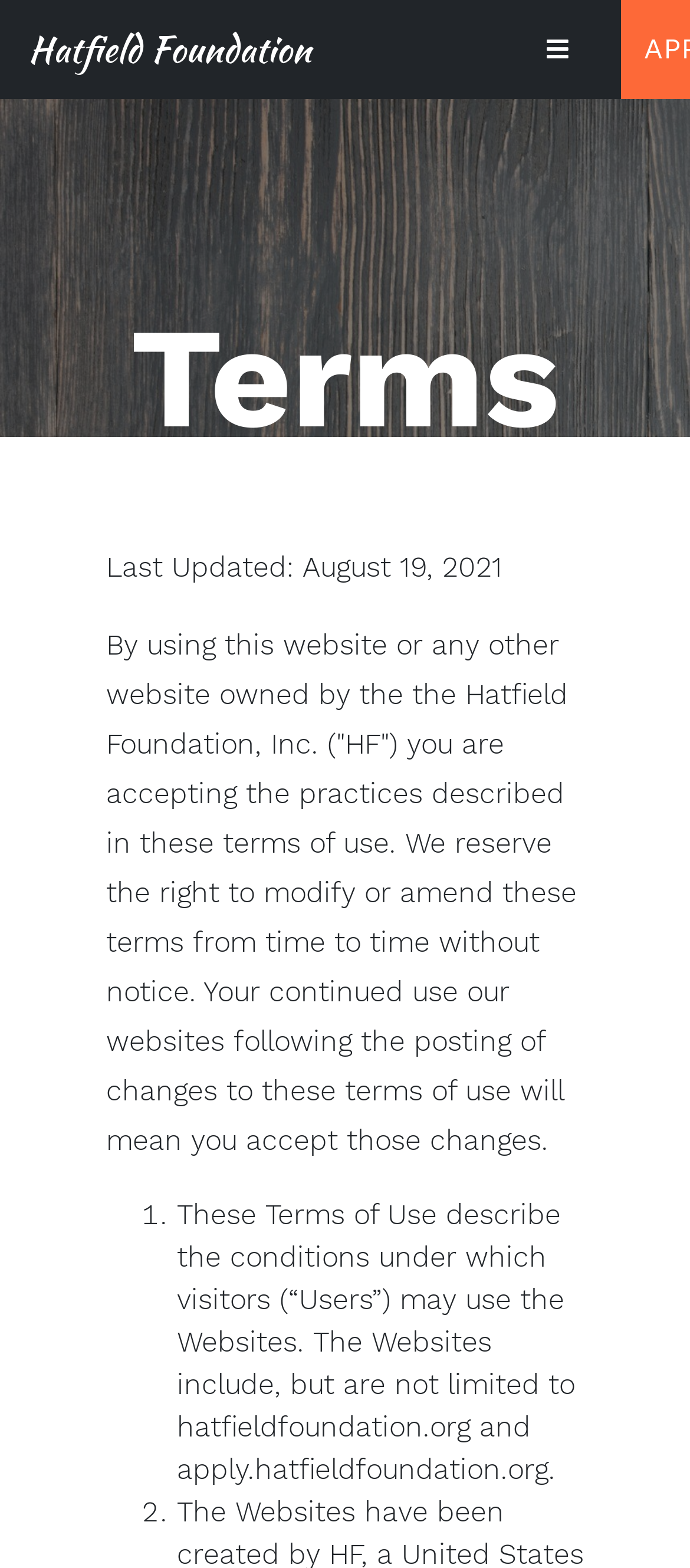What is the last updated date of the terms?
Using the visual information, respond with a single word or phrase.

August 19, 2021